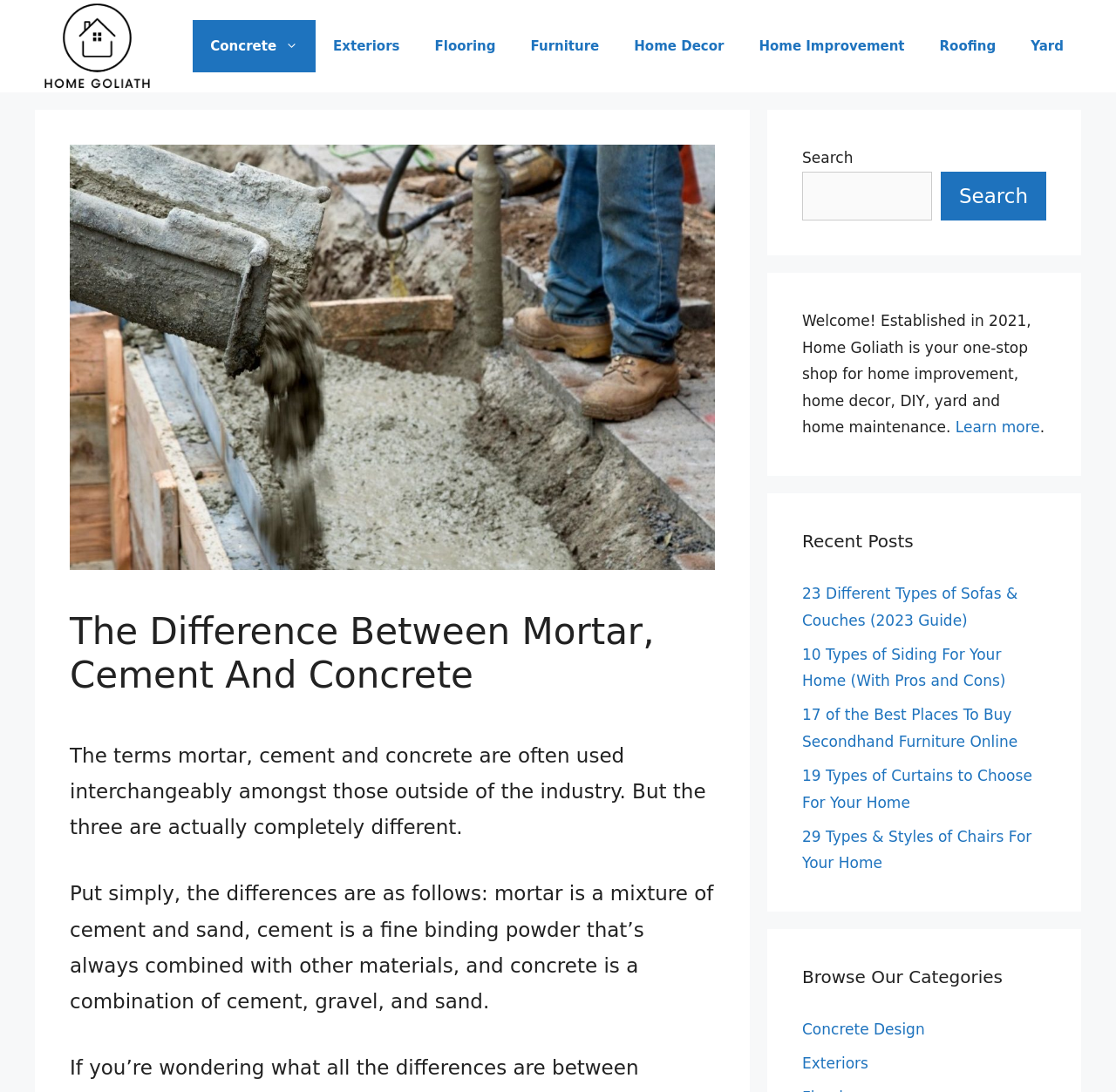Generate a comprehensive caption for the webpage you are viewing.

The webpage is about the difference between mortar, cement, and concrete. At the top, there is a navigation bar with multiple links, including "Concrete", "Exteriors", "Flooring", "Furniture", "Home Decor", "Home Improvement", "Roofing", and "Yard". 

Below the navigation bar, there is a header section with a heading that reads "The Difference Between Mortar, Cement And Concrete". 

Following the header, there are two paragraphs of text that explain the differences between mortar, cement, and concrete. The first paragraph states that the three terms are often used interchangeably, but they are actually completely different. The second paragraph provides a brief explanation of each term, stating that mortar is a mixture of cement and sand, cement is a fine binding powder, and concrete is a combination of cement, gravel, and sand.

To the right of the main content, there are three complementary sections. The first section contains a search bar with a "Search" button. The second section has a brief introduction to "Home Goliath", a website established in 2021, and a "Learn more" link. The third section displays recent posts, including links to articles about sofas, siding, secondhand furniture, curtains, and chairs. Below the recent posts, there is a section titled "Browse Our Categories" with links to categories such as "Concrete Design" and "Exteriors".